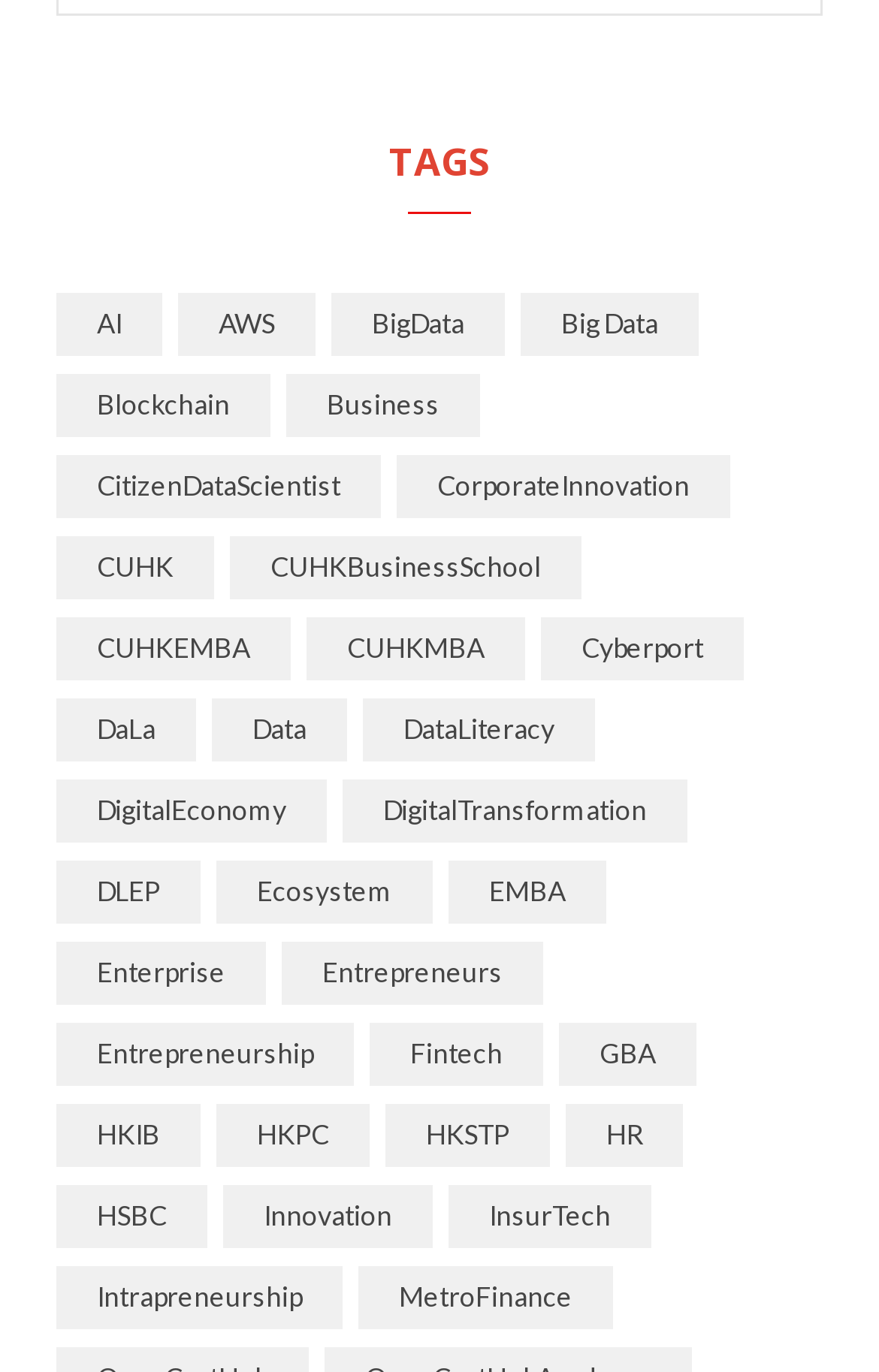Is there a category related to business?
Please respond to the question thoroughly and include all relevant details.

I searched for keywords related to business and found that there are several categories related to business, including 'Business', 'CorporateInnovation', and 'Entrepreneurship'.